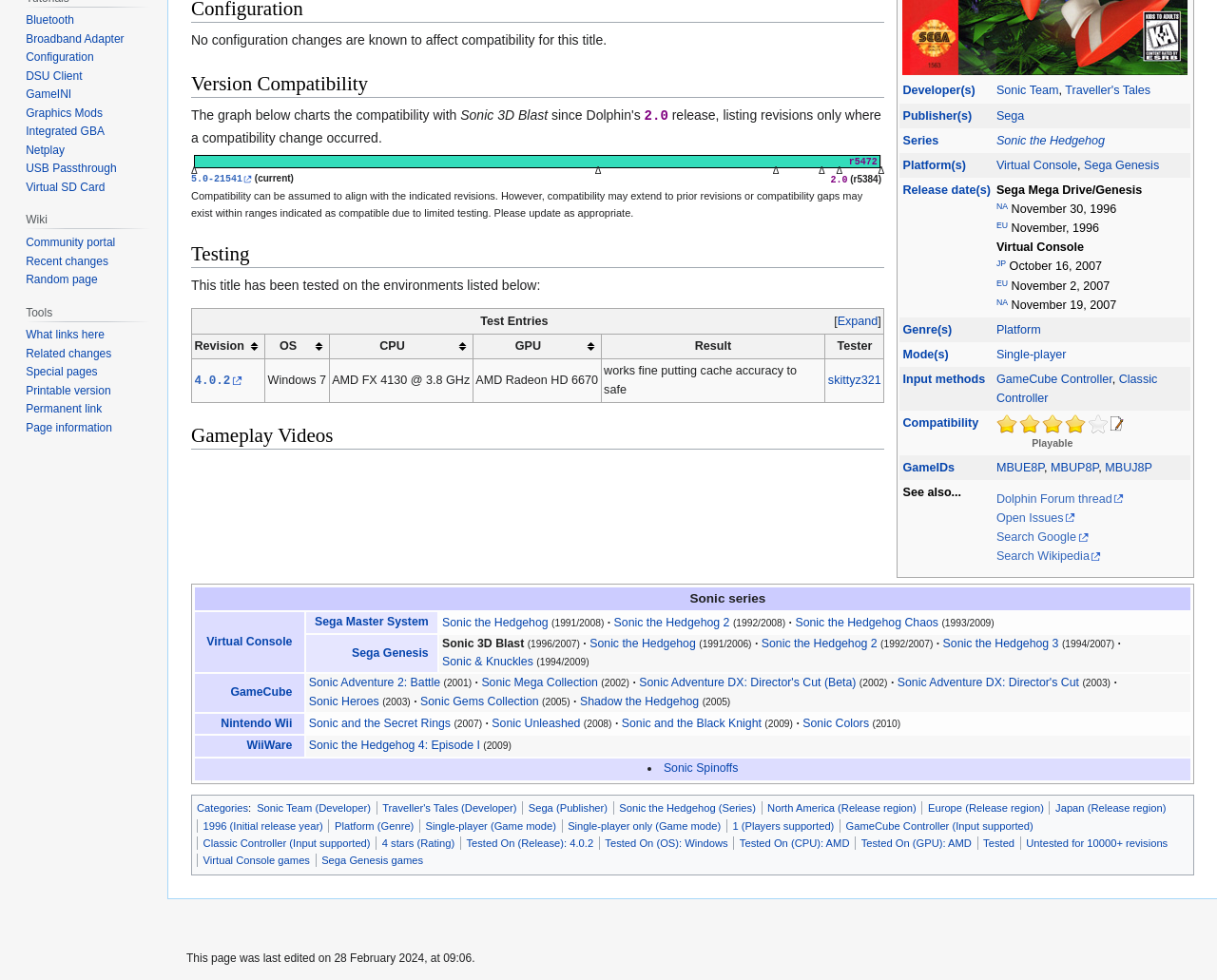Provide the bounding box coordinates in the format (top-left x, top-left y, bottom-right x, bottom-right y). All values are floating point numbers between 0 and 1. Determine the bounding box coordinate of the UI element described as: Sonic the Hedgehog (Series)

[0.509, 0.819, 0.621, 0.831]